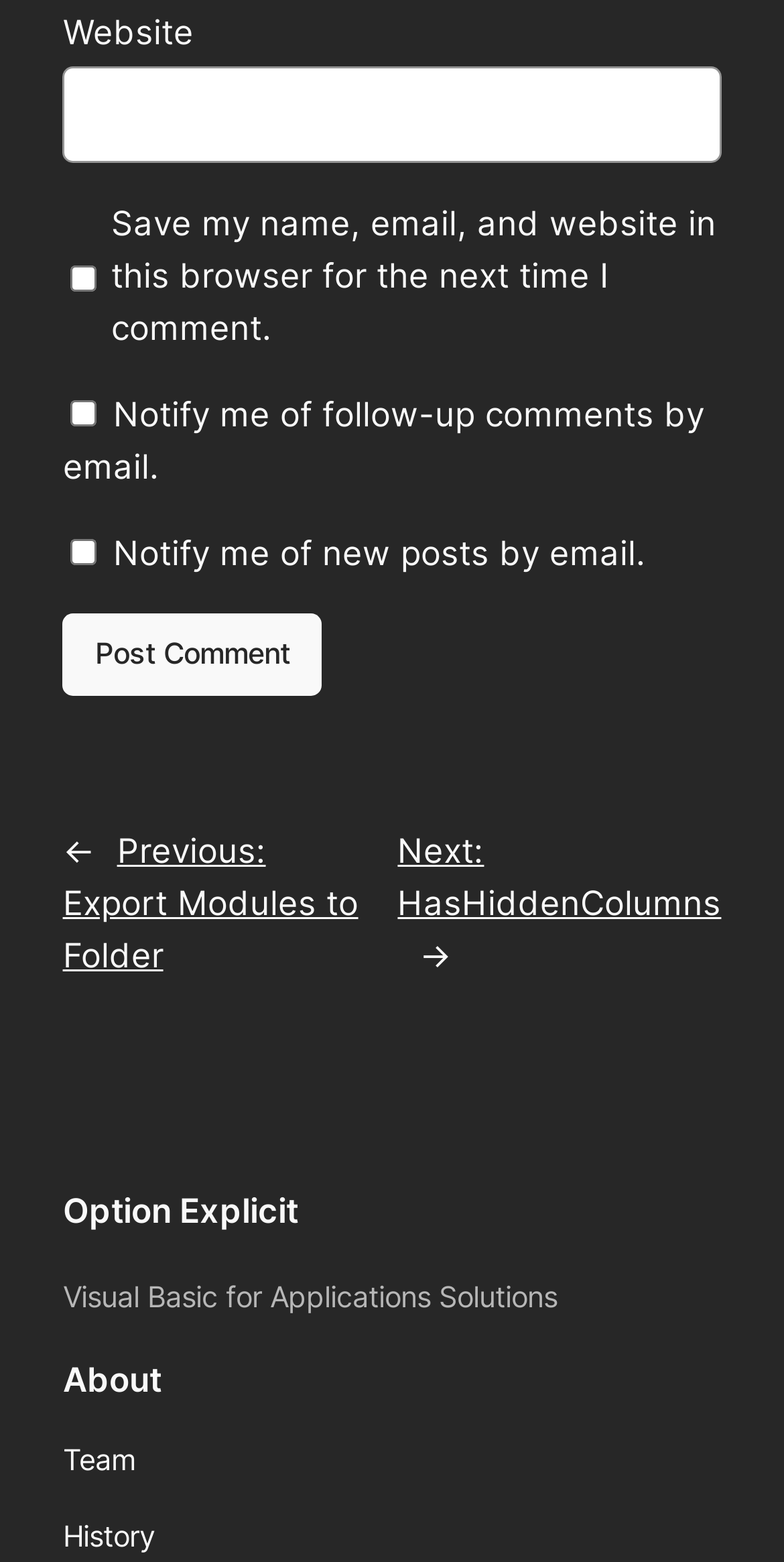Please provide a brief answer to the following inquiry using a single word or phrase:
What is the text of the first link in the 'Posts' navigation?

Previous: Export Modules to Folder